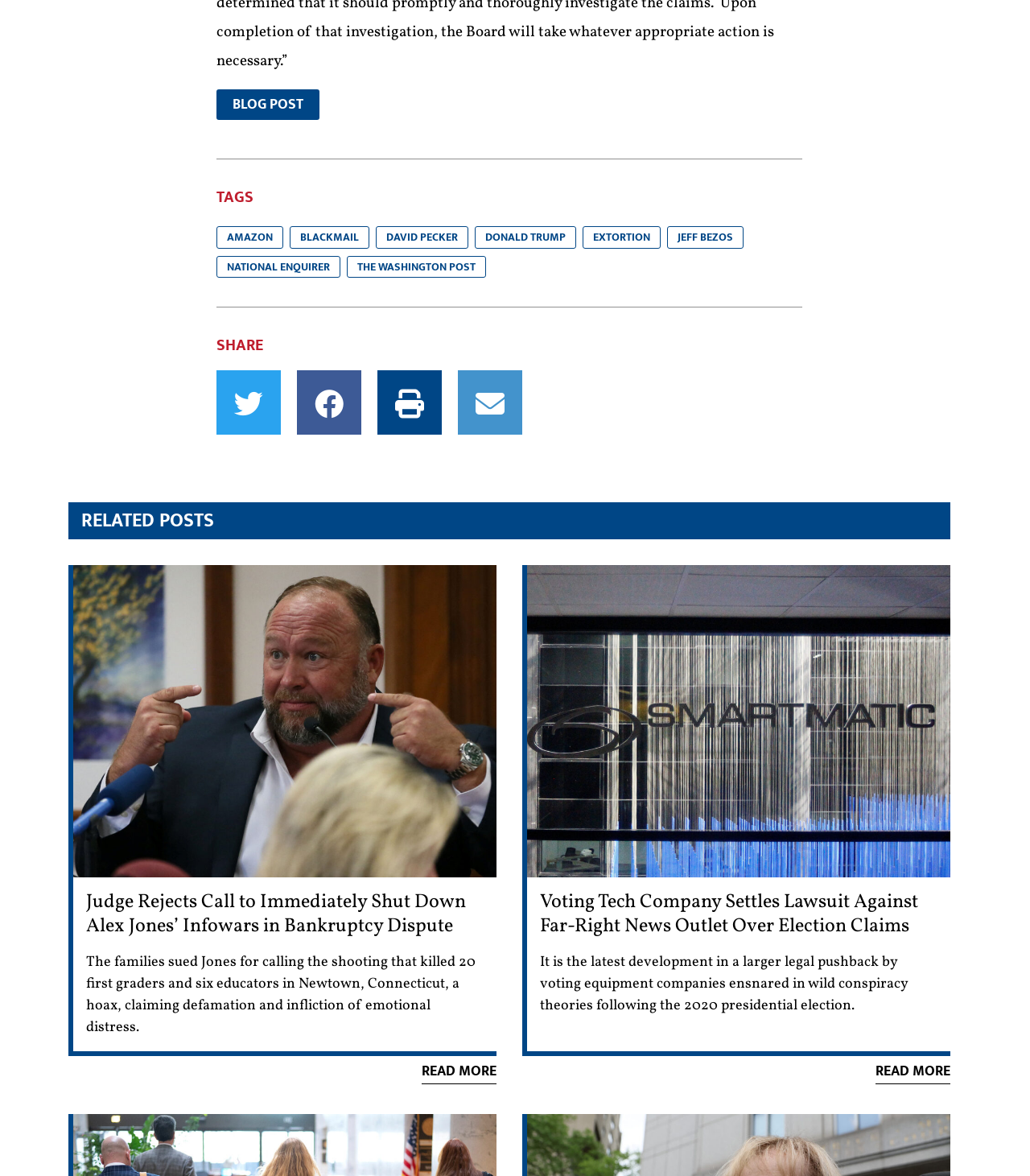Answer the question with a single word or phrase: 
What type of content is on the webpage?

News articles